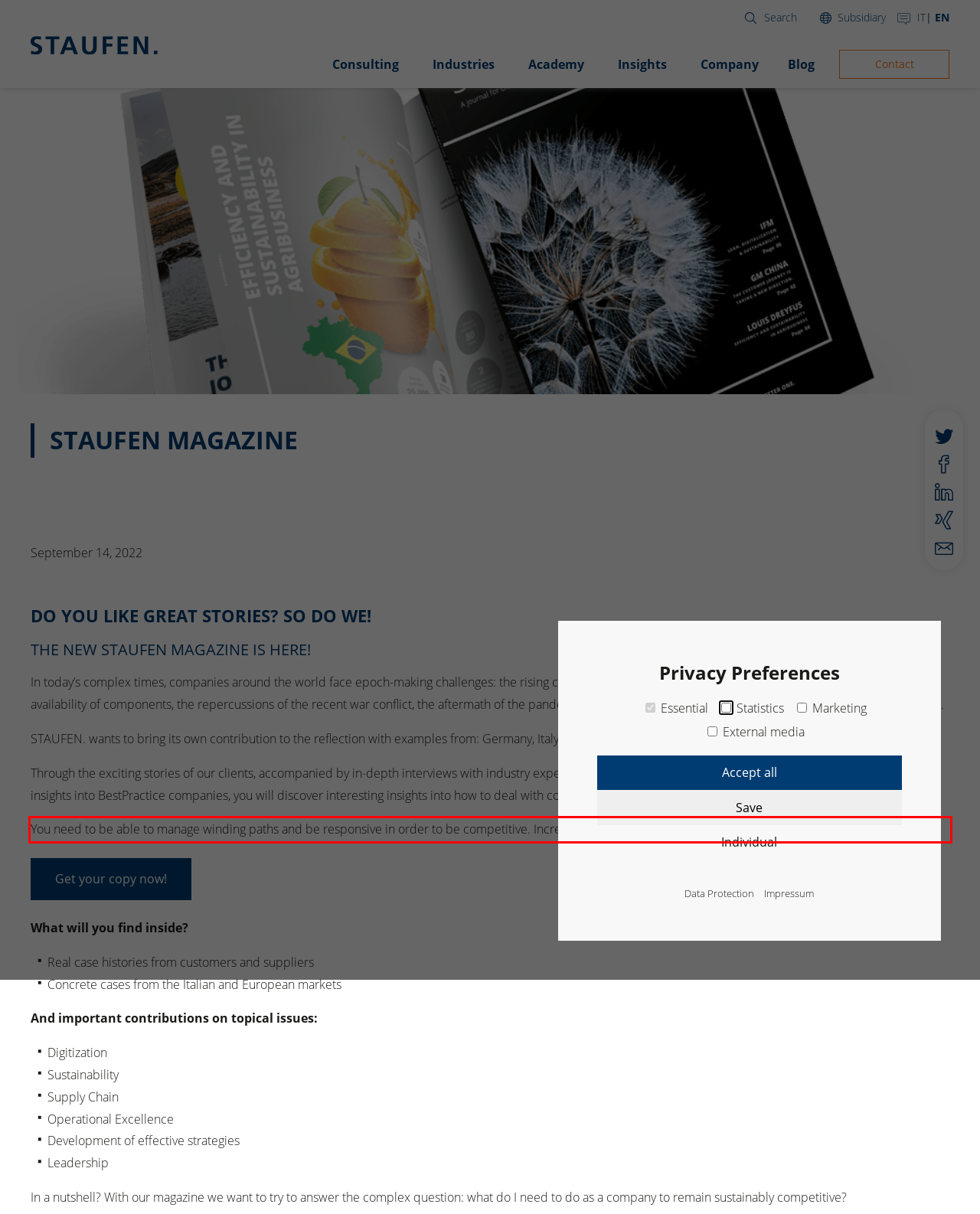From the given screenshot of a webpage, identify the red bounding box and extract the text content within it.

You need to be able to manage winding paths and be responsive in order to be competitive. Increasingly aware that you are part of an ecosystem.